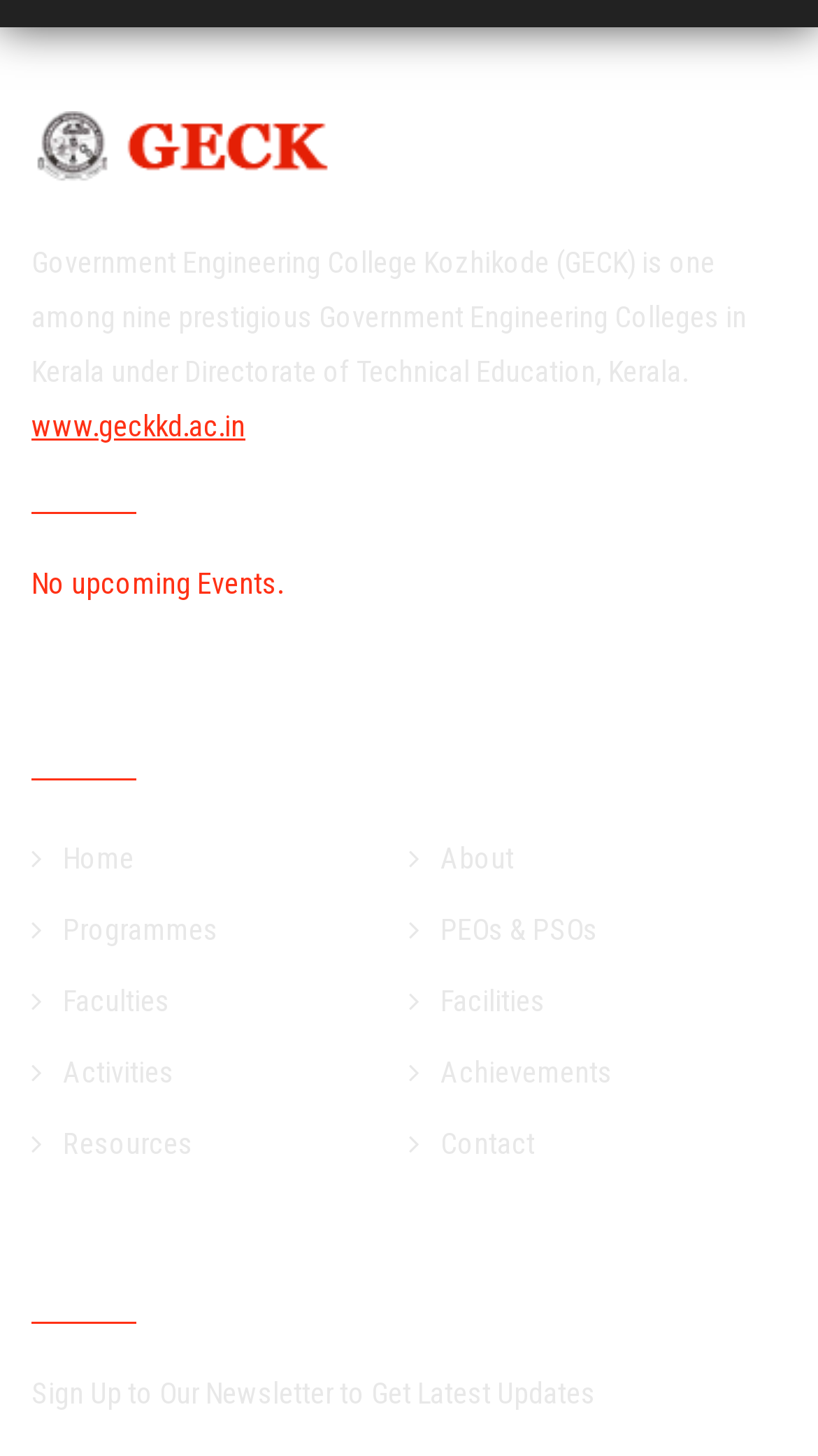Utilize the details in the image to give a detailed response to the question: Are there any upcoming events?

The link element 'UPCOMING EVENTS No upcoming Events.' indicates that there are no upcoming events.